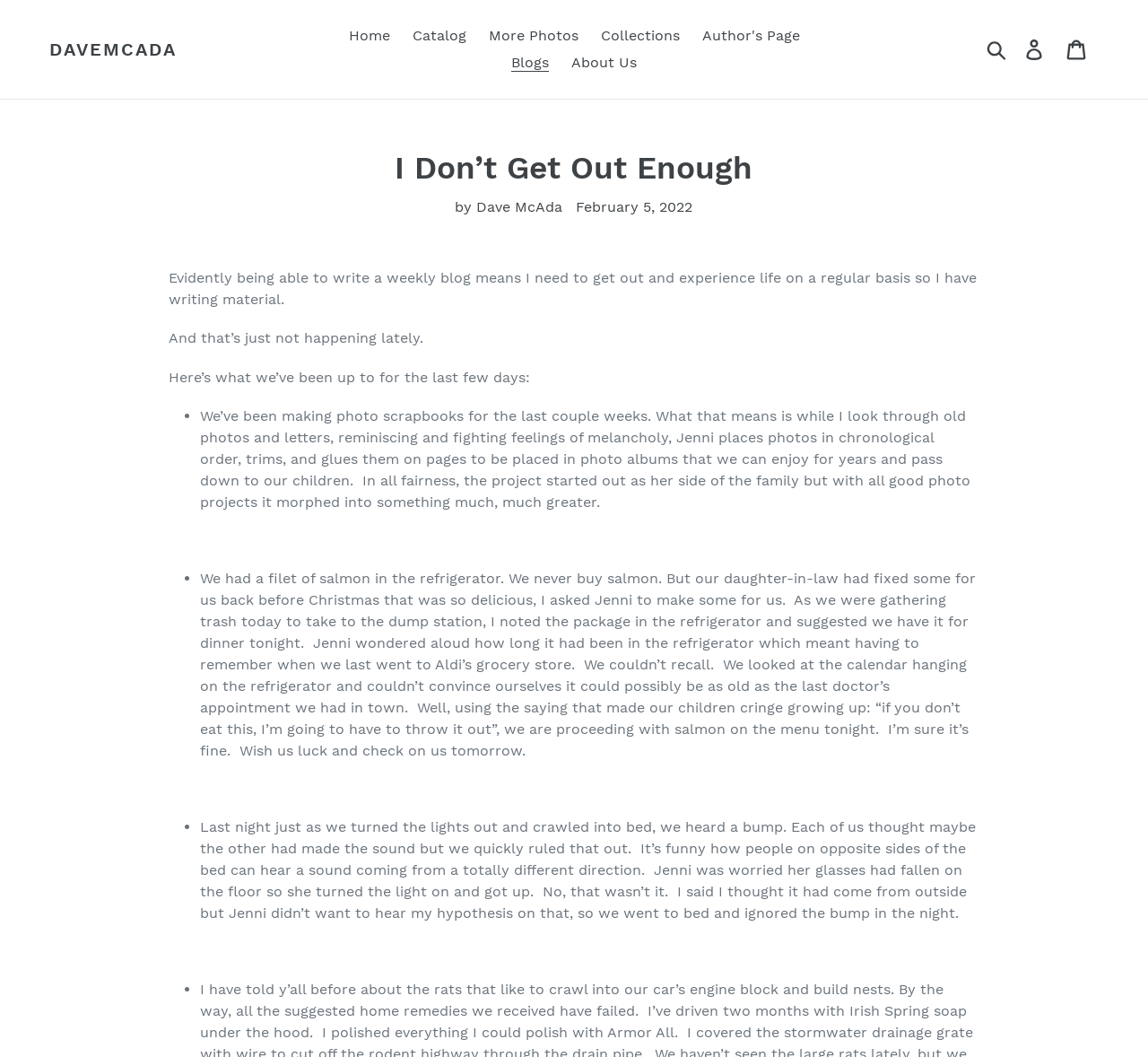Locate the bounding box coordinates of the element that should be clicked to execute the following instruction: "Log in to the website".

[0.884, 0.028, 0.92, 0.066]